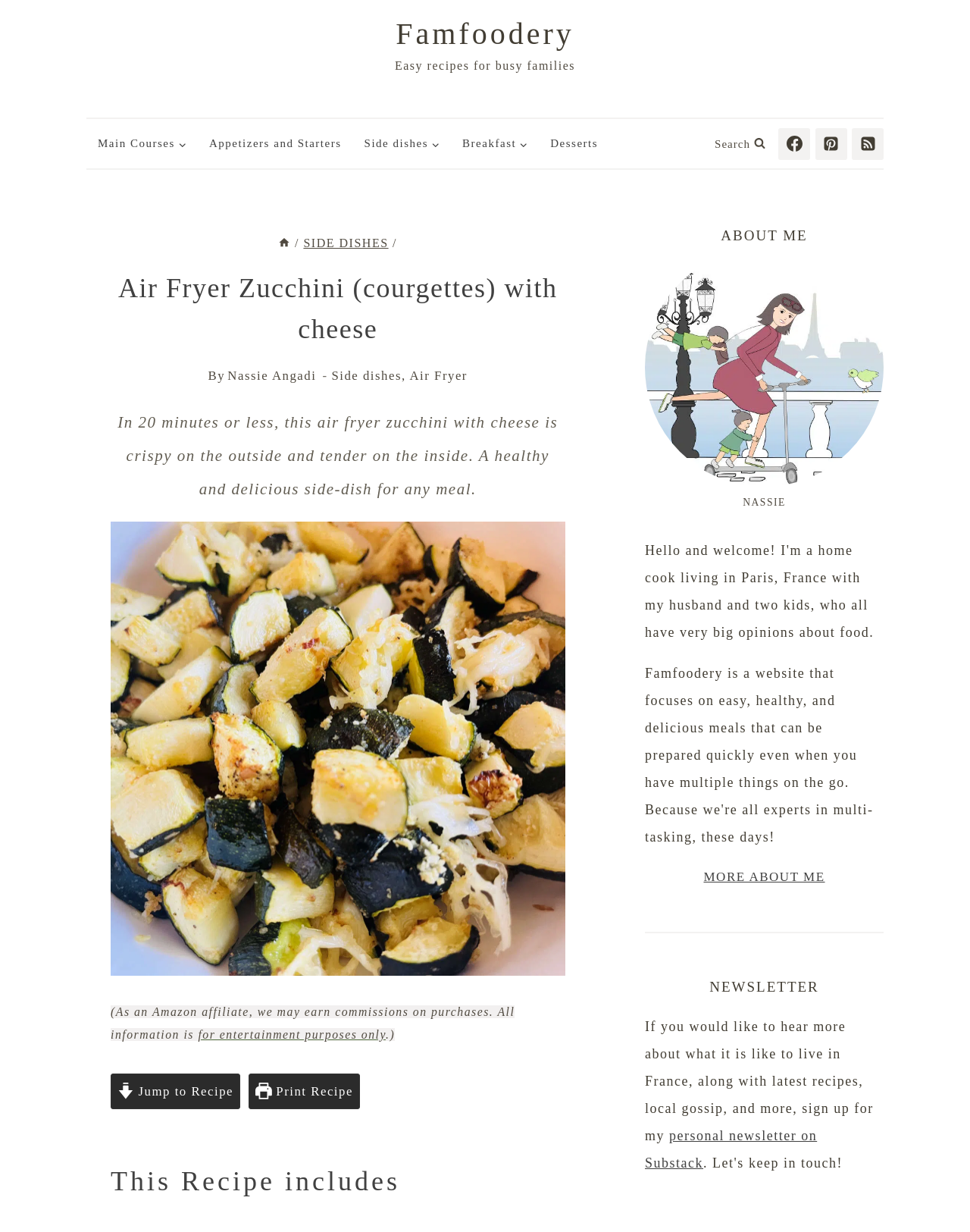Please identify the bounding box coordinates of the element that needs to be clicked to perform the following instruction: "Print recipe".

[0.256, 0.871, 0.371, 0.9]